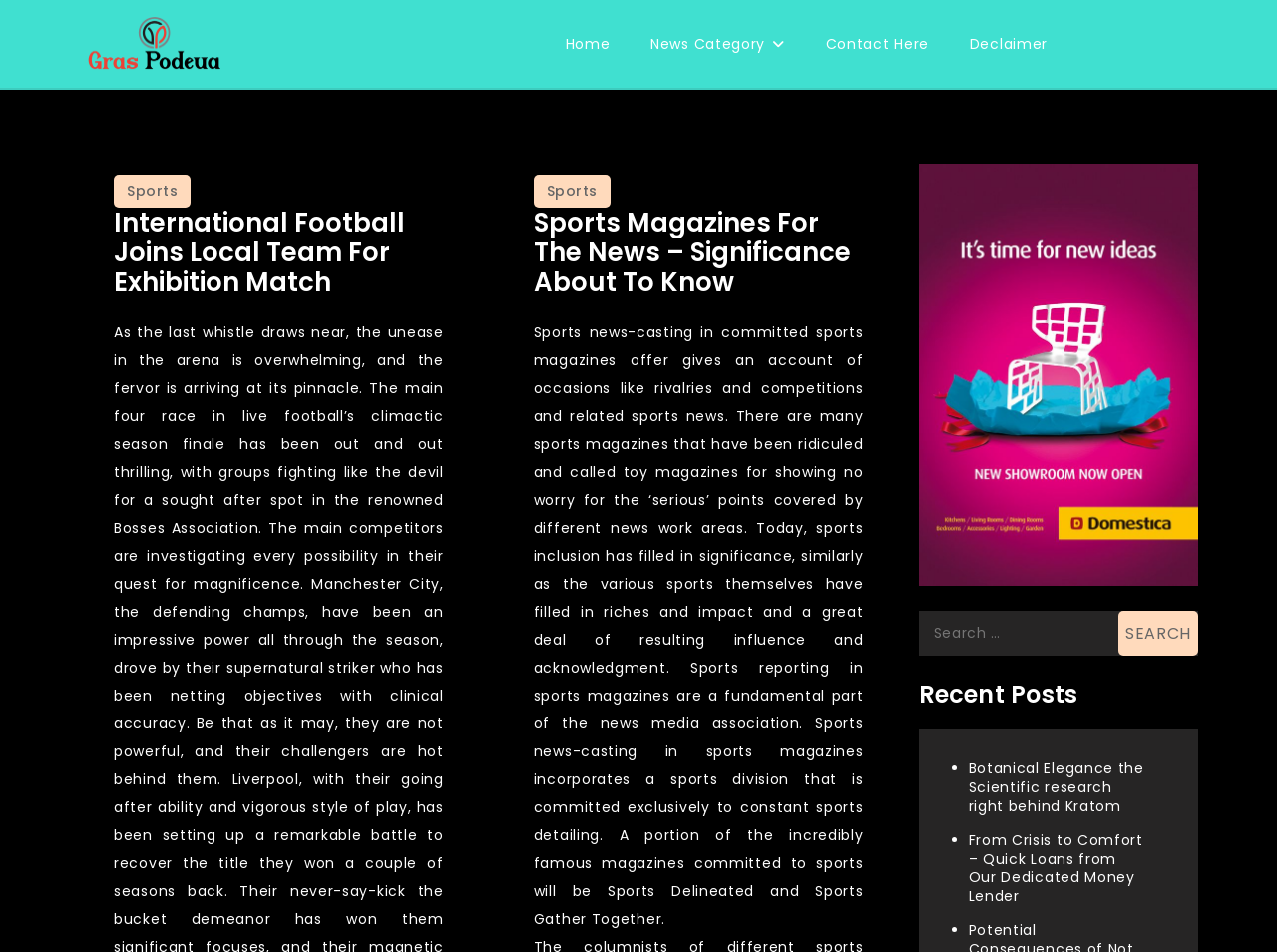Determine the bounding box for the described HTML element: "Published book". Ensure the coordinates are four float numbers between 0 and 1 in the format [left, top, right, bottom].

[0.062, 0.073, 0.255, 0.12]